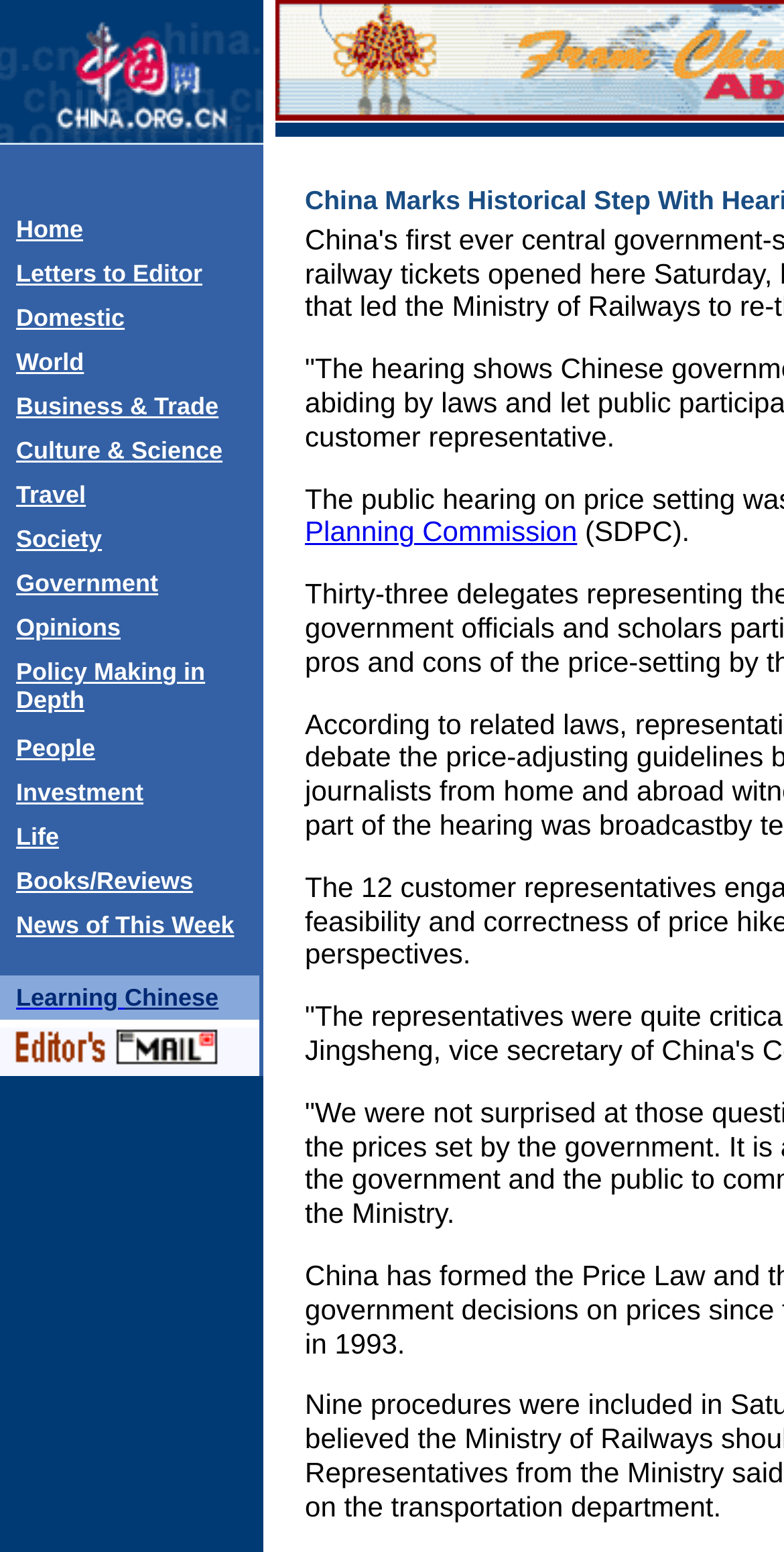Is there an image on the webpage?
Answer the question in a detailed and comprehensive manner.

By examining the webpage structure, I can see that there is an image element with a bounding box coordinate, indicating that there is an image on the webpage.